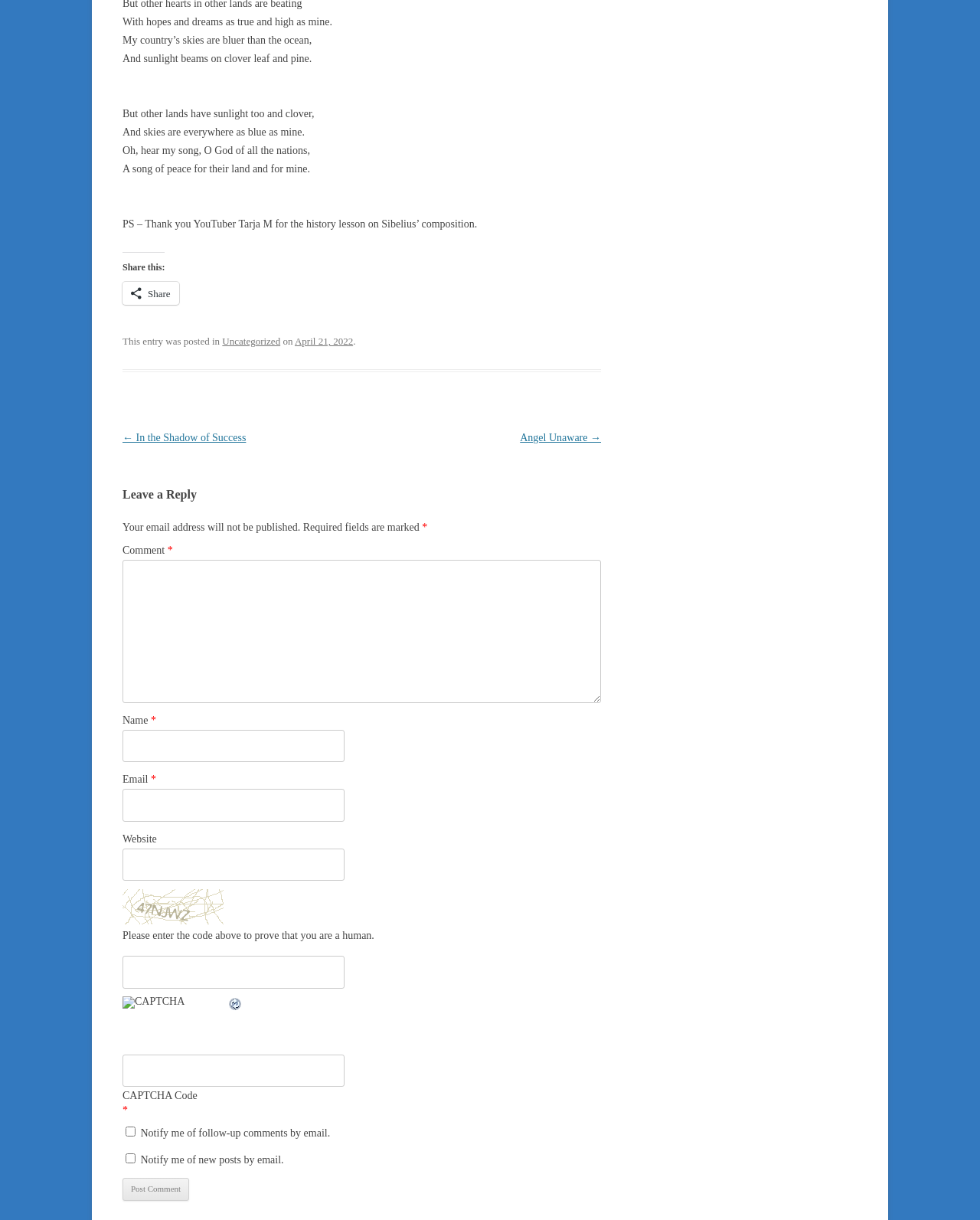Can you pinpoint the bounding box coordinates for the clickable element required for this instruction: "Post a comment"? The coordinates should be four float numbers between 0 and 1, i.e., [left, top, right, bottom].

[0.125, 0.966, 0.193, 0.984]